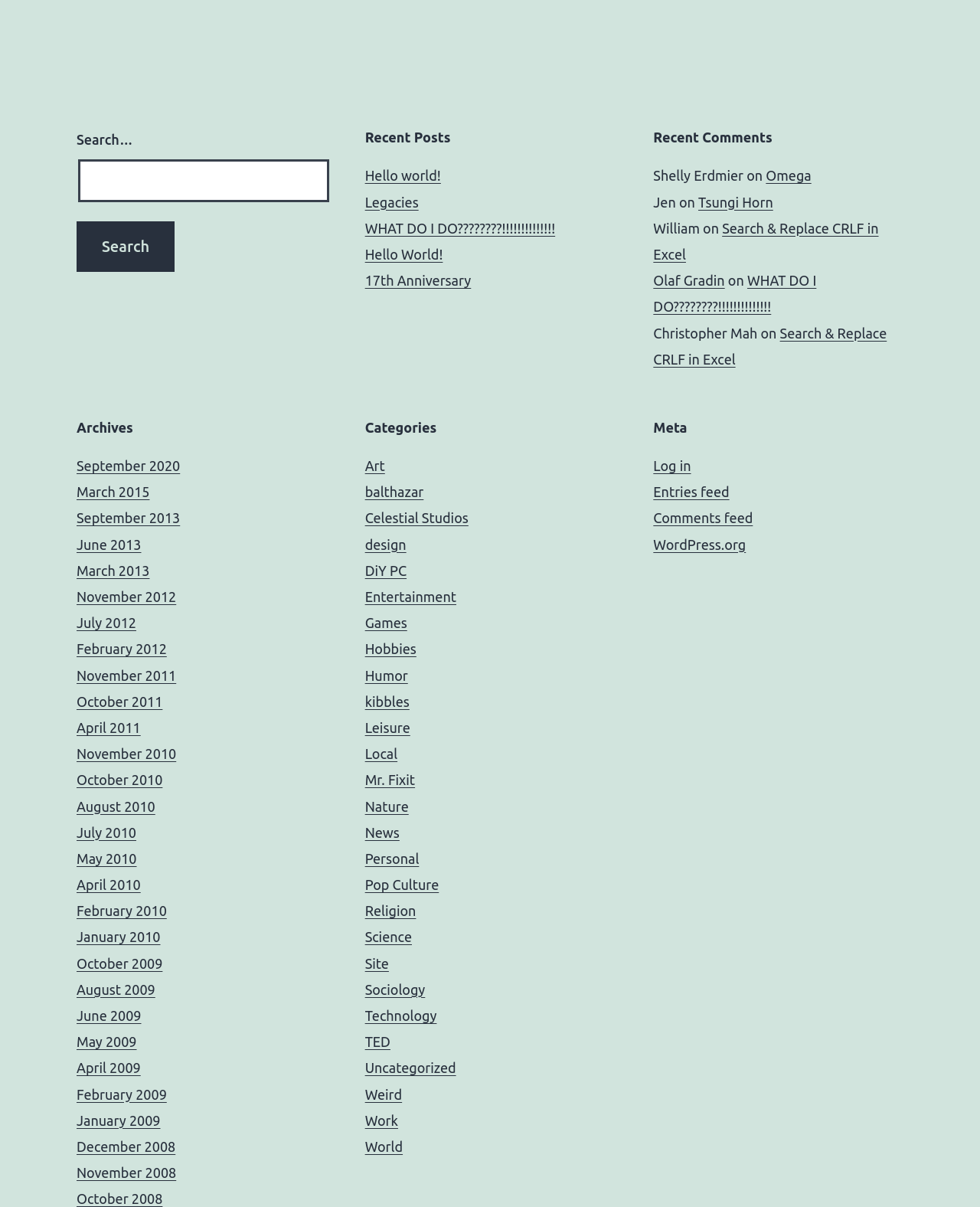Answer the following query concisely with a single word or phrase:
What type of content is listed under 'Categories'?

Blog categories